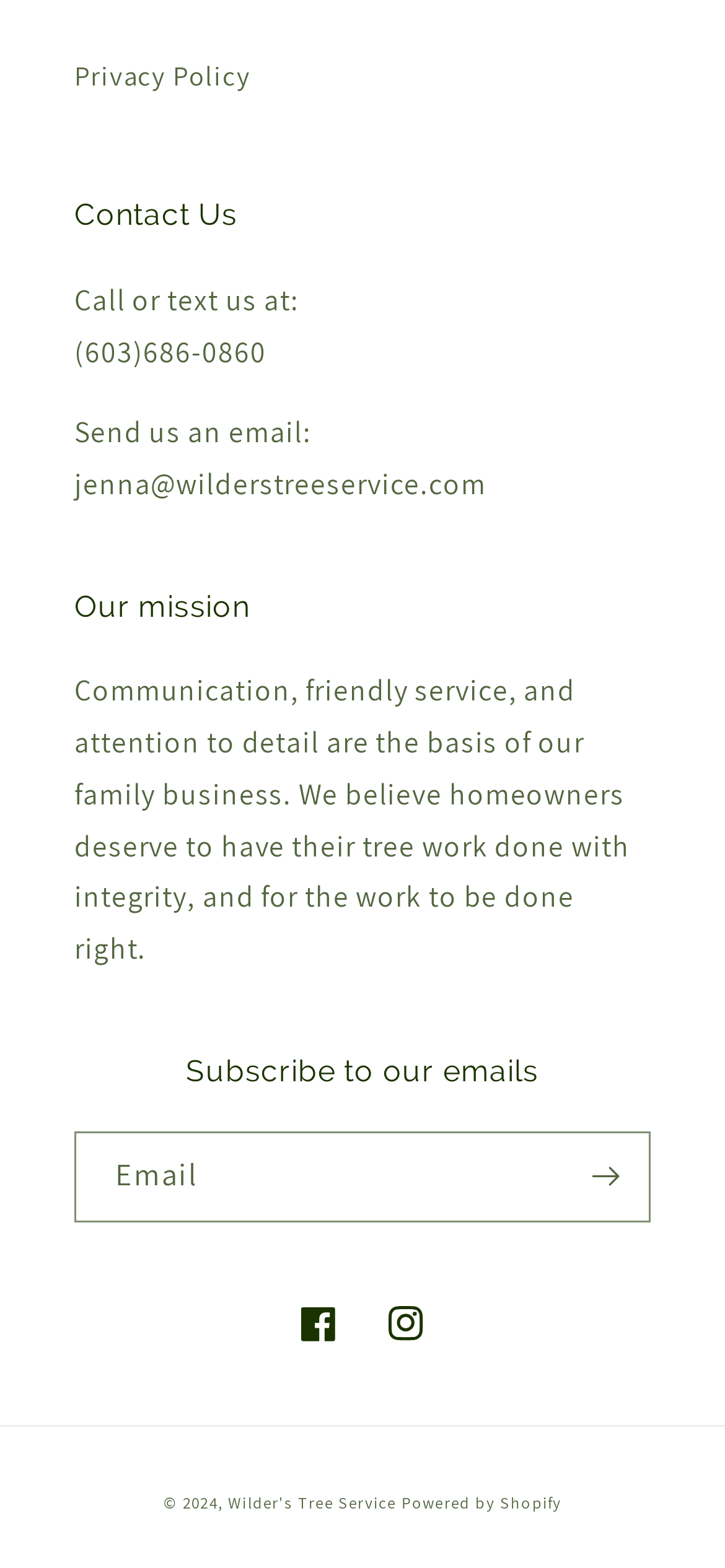Given the element description "Instagram" in the screenshot, predict the bounding box coordinates of that UI element.

[0.5, 0.817, 0.618, 0.872]